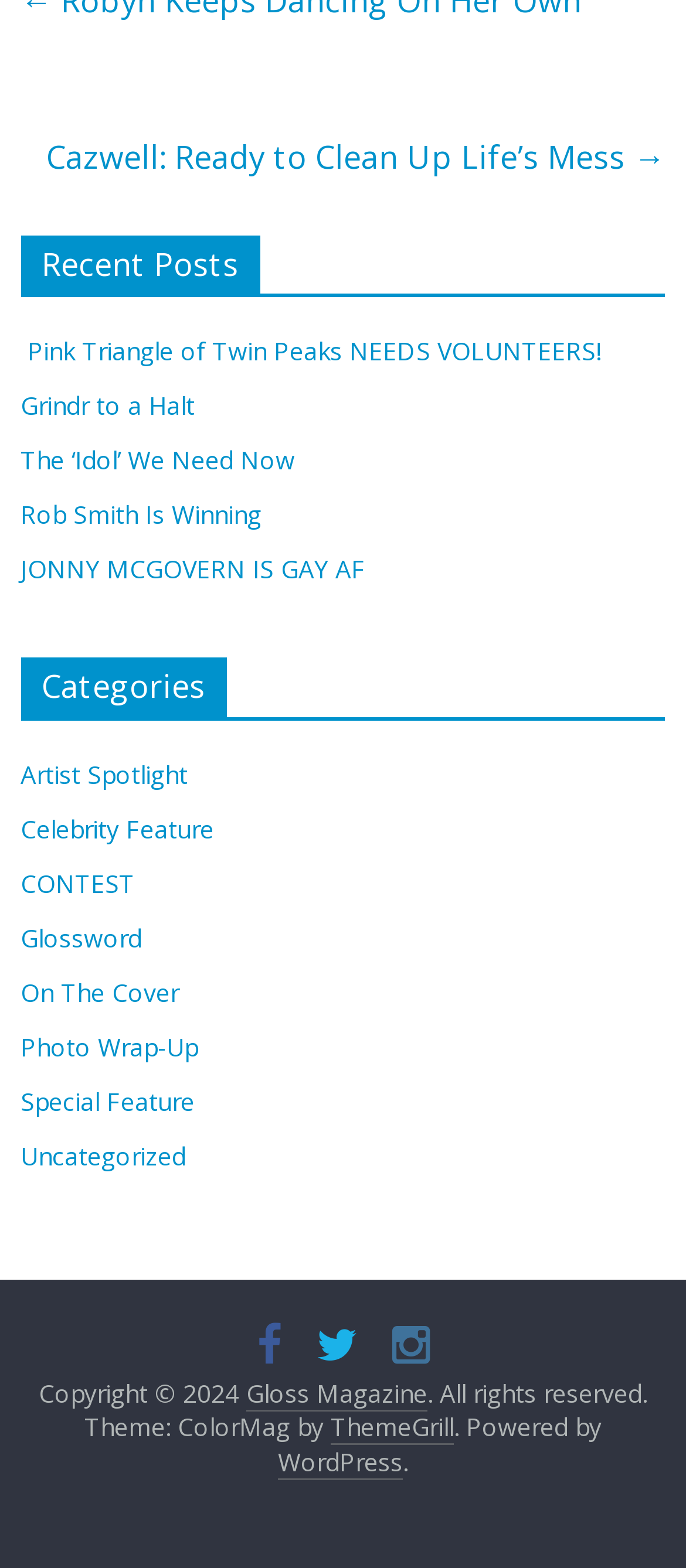Locate the bounding box coordinates of the area that needs to be clicked to fulfill the following instruction: "Read the recent post 'Pink Triangle of Twin Peaks NEEDS VOLUNTEERS!' ". The coordinates should be in the format of four float numbers between 0 and 1, namely [left, top, right, bottom].

[0.03, 0.213, 0.876, 0.234]